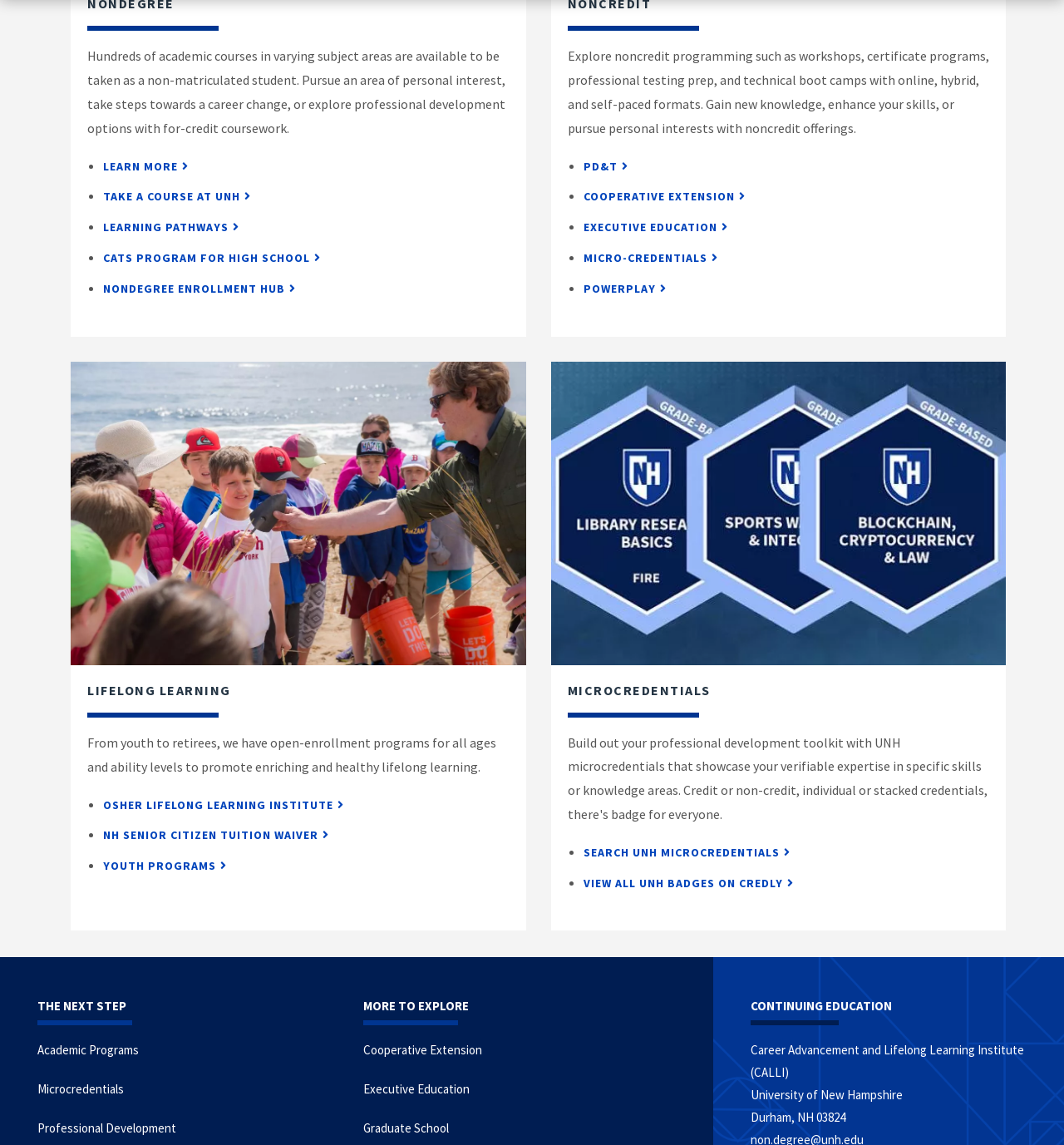Using the element description: "NOnDegree Enrollment HUB", determine the bounding box coordinates. The coordinates should be in the format [left, top, right, bottom], with values between 0 and 1.

[0.097, 0.245, 0.278, 0.258]